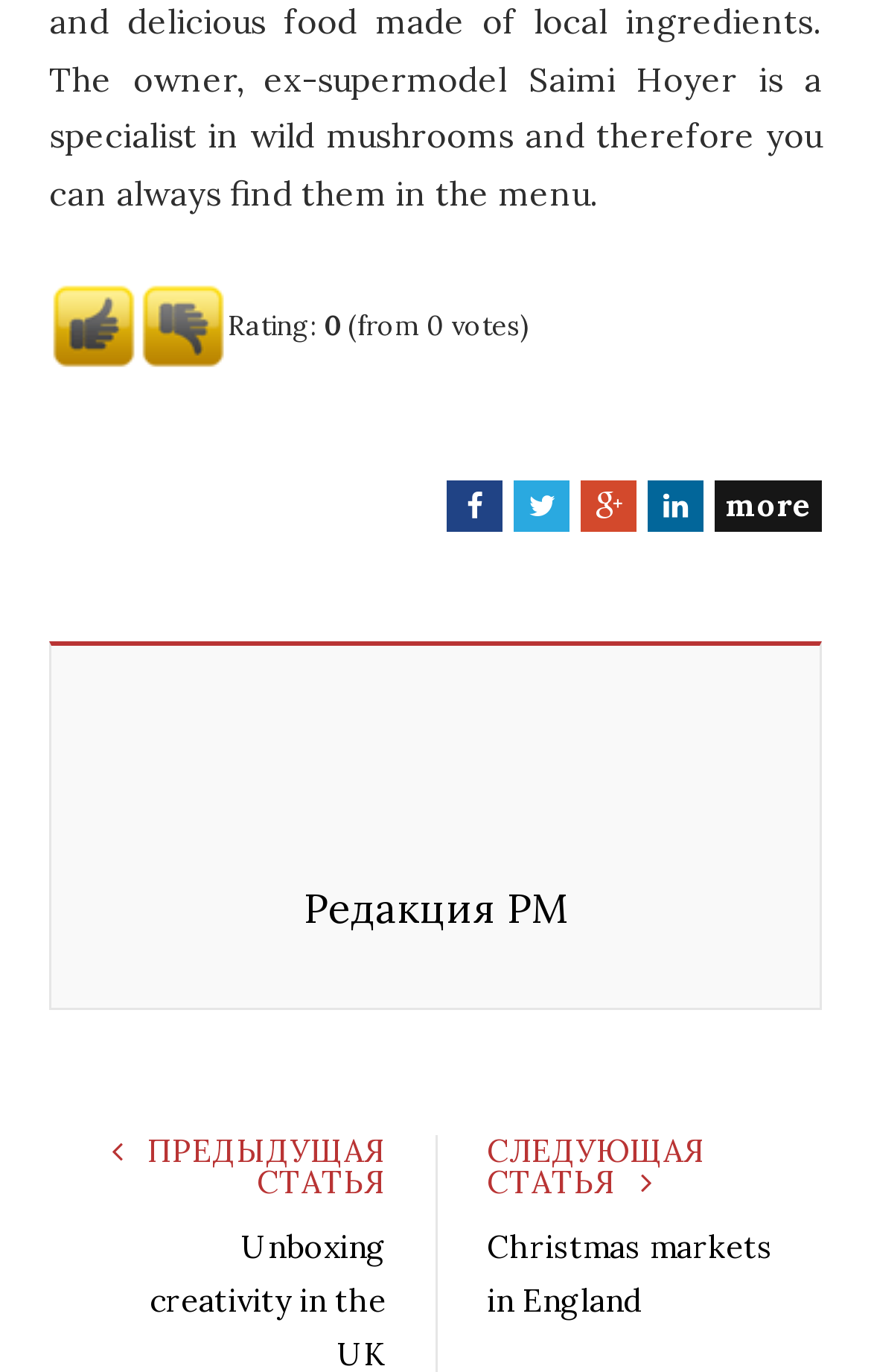Locate the bounding box coordinates of the element that needs to be clicked to carry out the instruction: "Read about Christmas markets in England". The coordinates should be given as four float numbers ranging from 0 to 1, i.e., [left, top, right, bottom].

[0.559, 0.895, 0.887, 0.963]